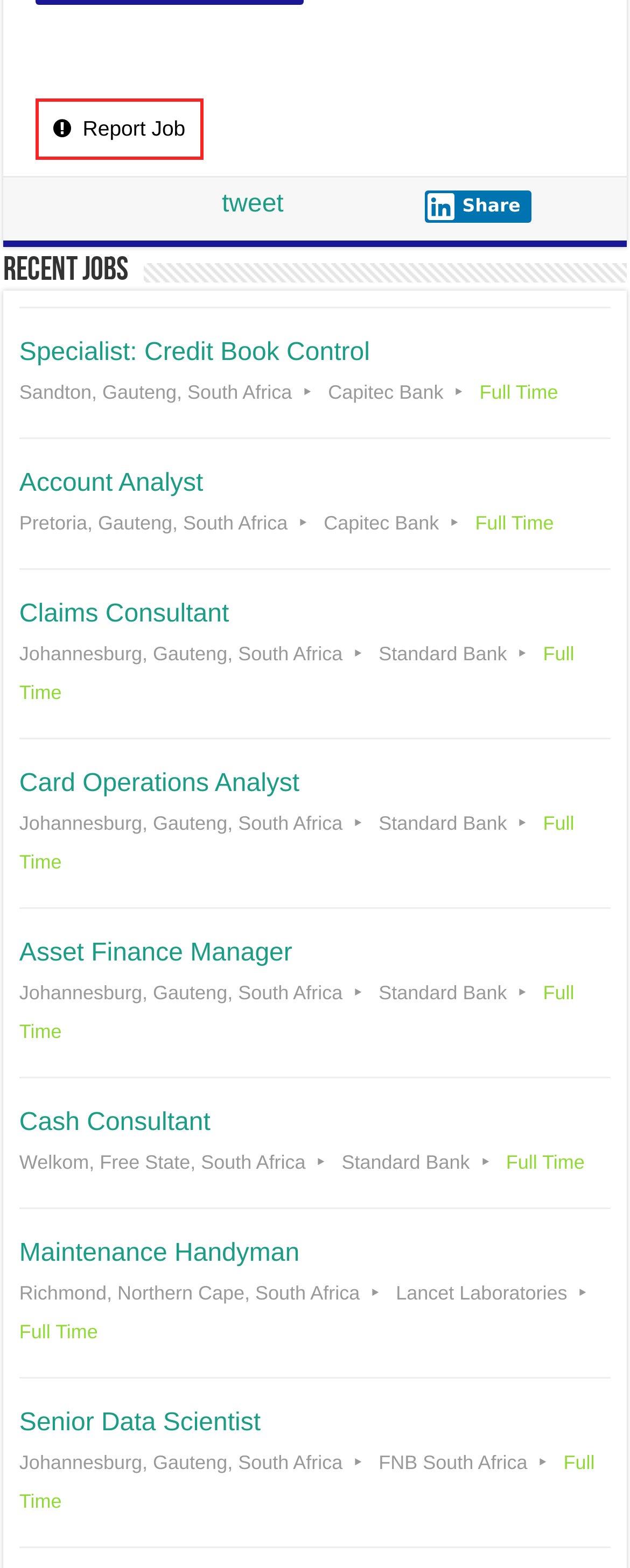Give the bounding box coordinates for the element described by: "Report Job".

[0.056, 0.063, 0.323, 0.102]